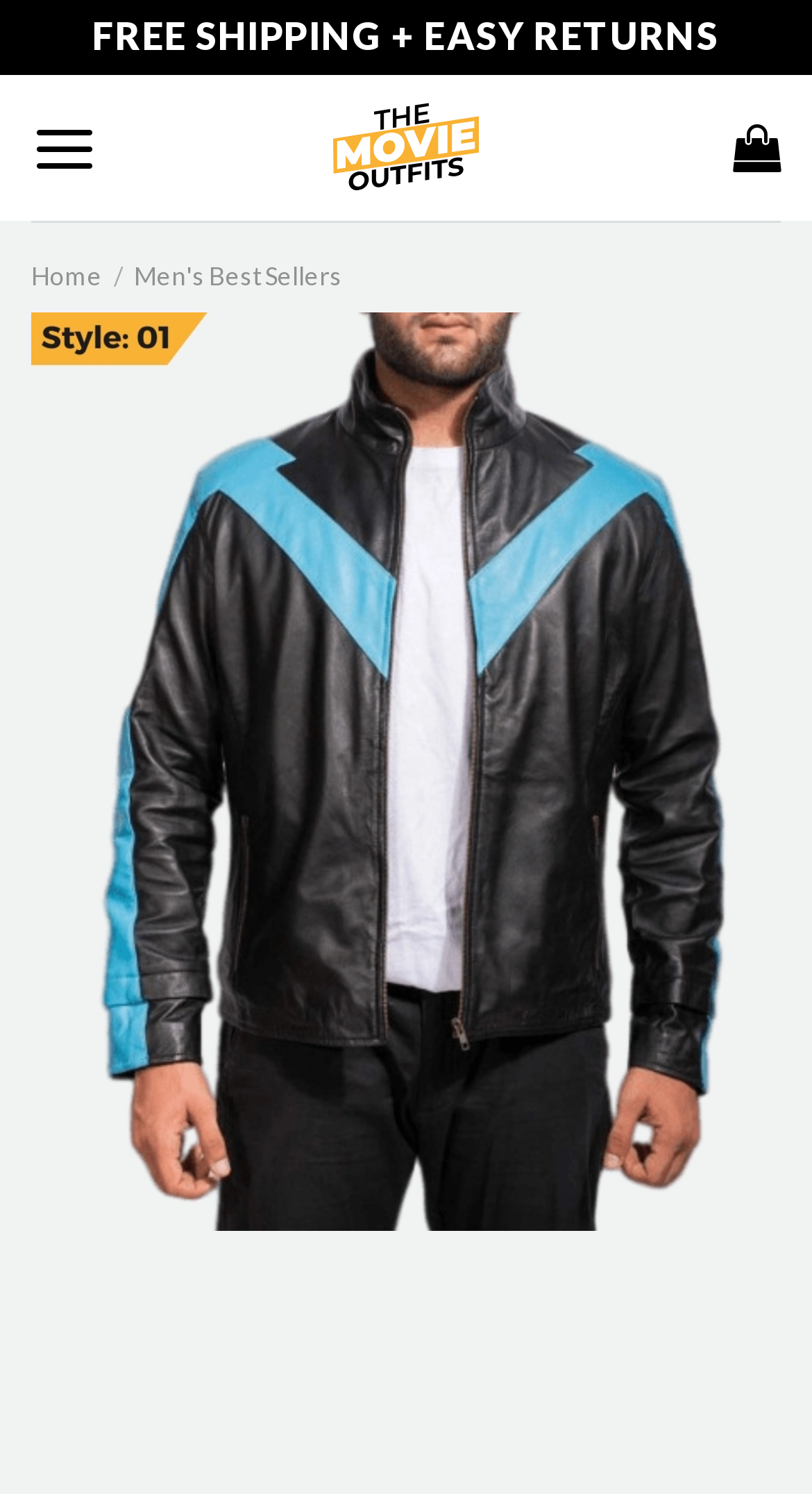Please identify and generate the text content of the webpage's main heading.

Dick Grayson Nightwing Leather Jacket